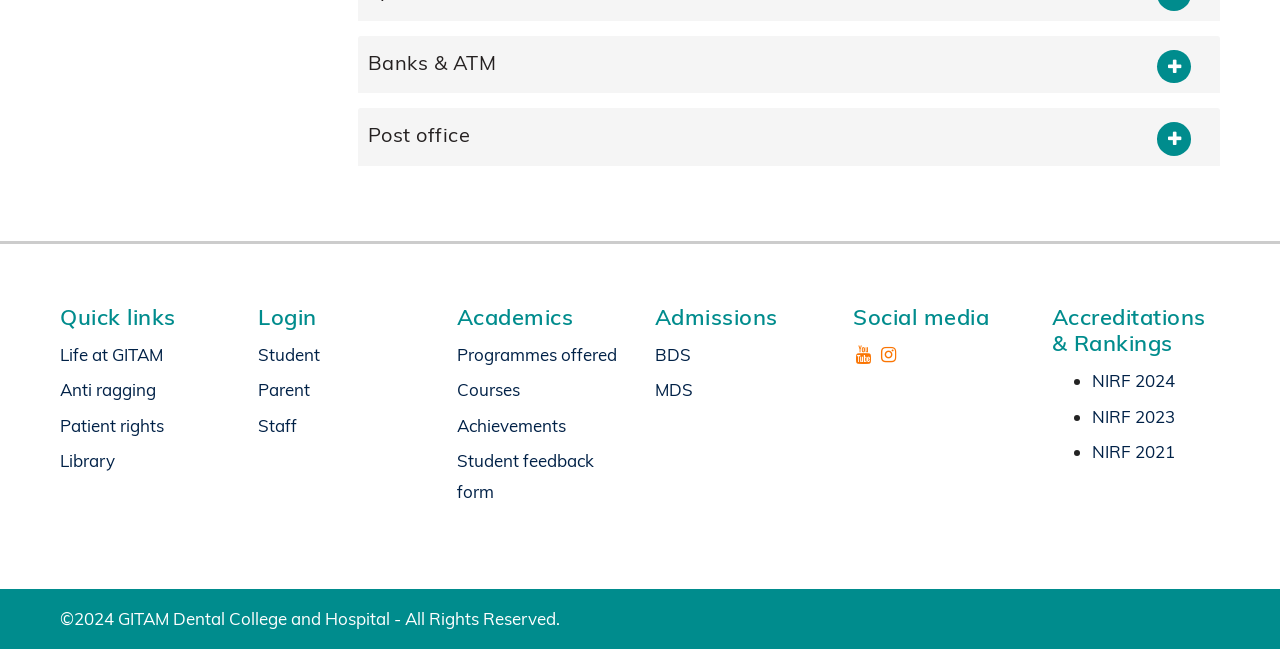Specify the bounding box coordinates of the area to click in order to follow the given instruction: "Visit Youtube."

[0.667, 0.53, 0.686, 0.562]